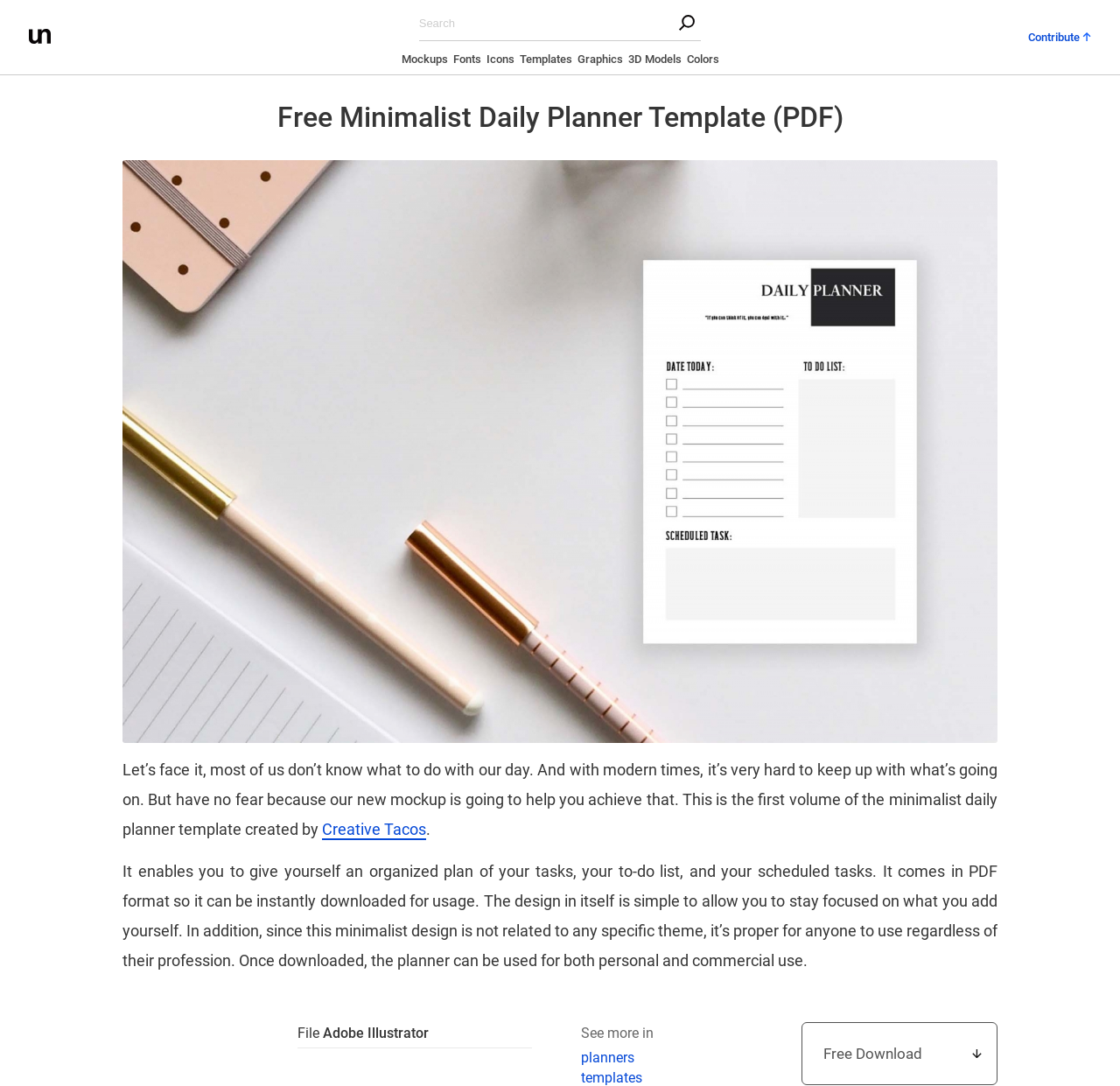What is the design of the daily planner template?
Provide an in-depth answer to the question, covering all aspects.

The design of the daily planner template is simple, which is mentioned in the text 'The design in itself is simple to allow you to stay focused on what you add yourself.'